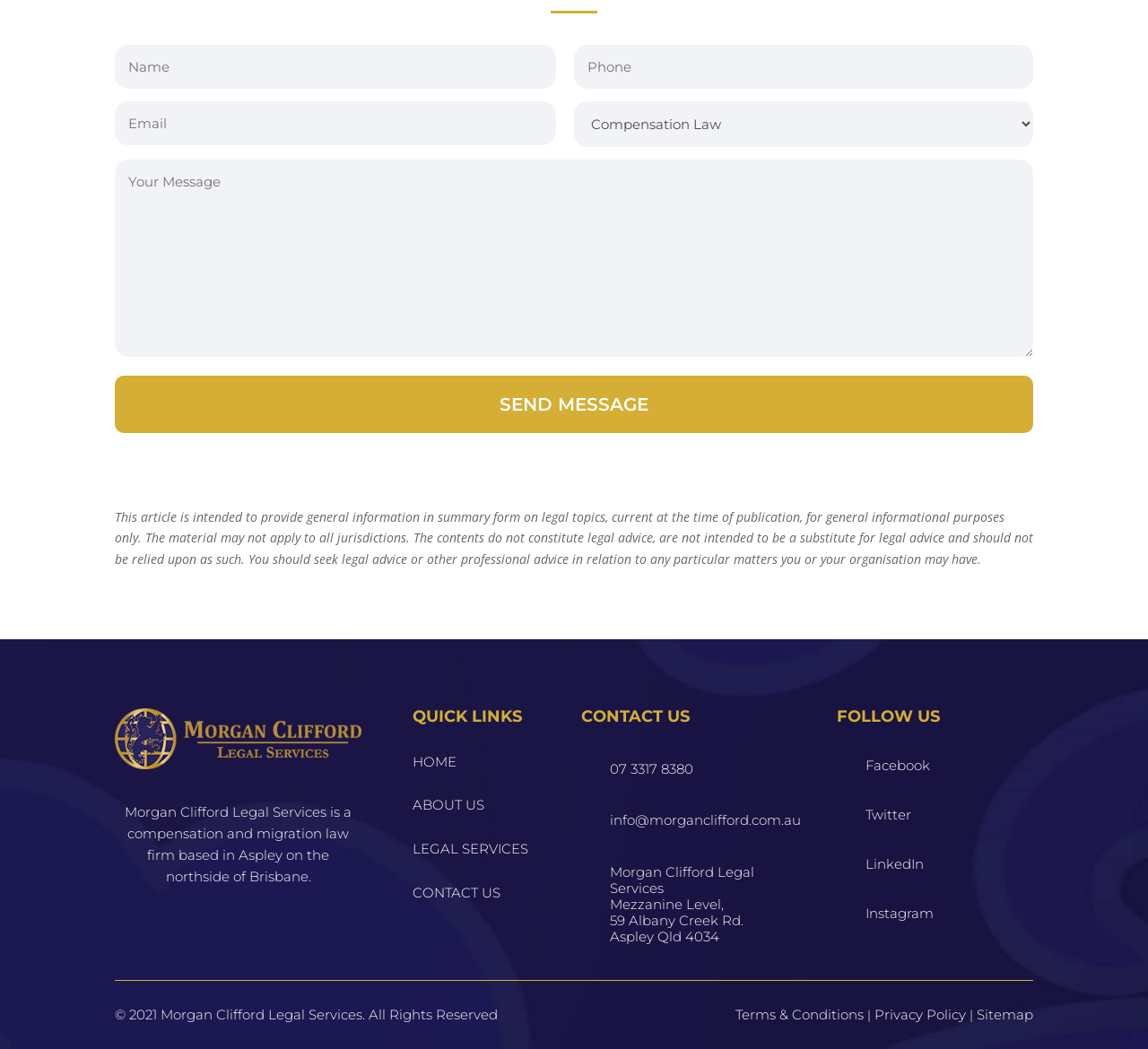Please answer the following question using a single word or phrase: What type of law firm is Morgan Clifford Legal Services?

Compensation and migration law firm